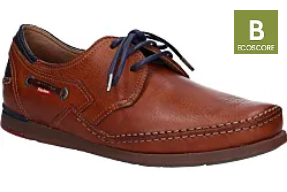Generate an elaborate caption that includes all aspects of the image.

This image showcases a stylish pair of men's shoes from the brand FLUCHOS, specifically the "MARINER2" model. The shoes are crafted from high-quality chestnut brown leather, featuring a classic lace-up design complemented by contrasting blue laces. The shoe's detailing includes stitching along the sides and a comfortable sole, making them suitable for casual and semi-formal occasions. The image also includes a "B" EcoScore label, indicating a moderate environmental impact, suggesting that the product is a more sustainable choice. The overall design reflects a blend of comfort and style, appealing to those seeking practicality without sacrificing fashion. The price for these shoes is listed as 134.99€.